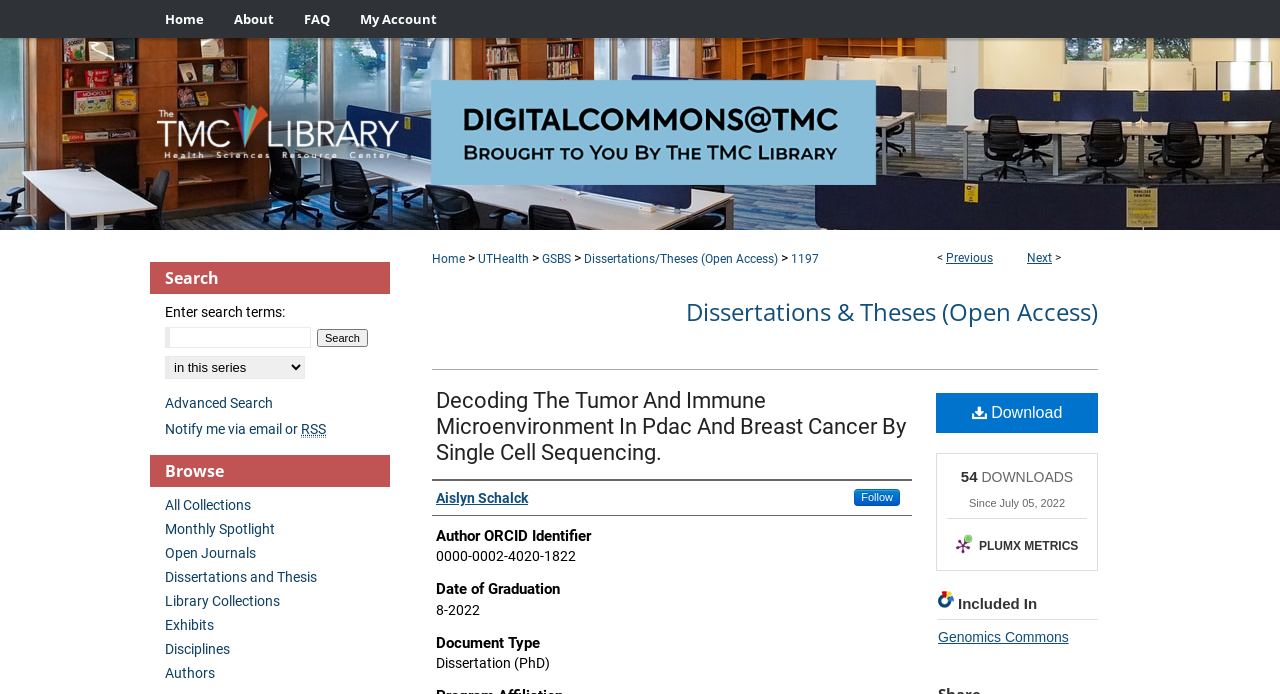Find the bounding box coordinates for the element that must be clicked to complete the instruction: "Search for something". The coordinates should be four float numbers between 0 and 1, indicated as [left, top, right, bottom].

[0.129, 0.471, 0.243, 0.501]